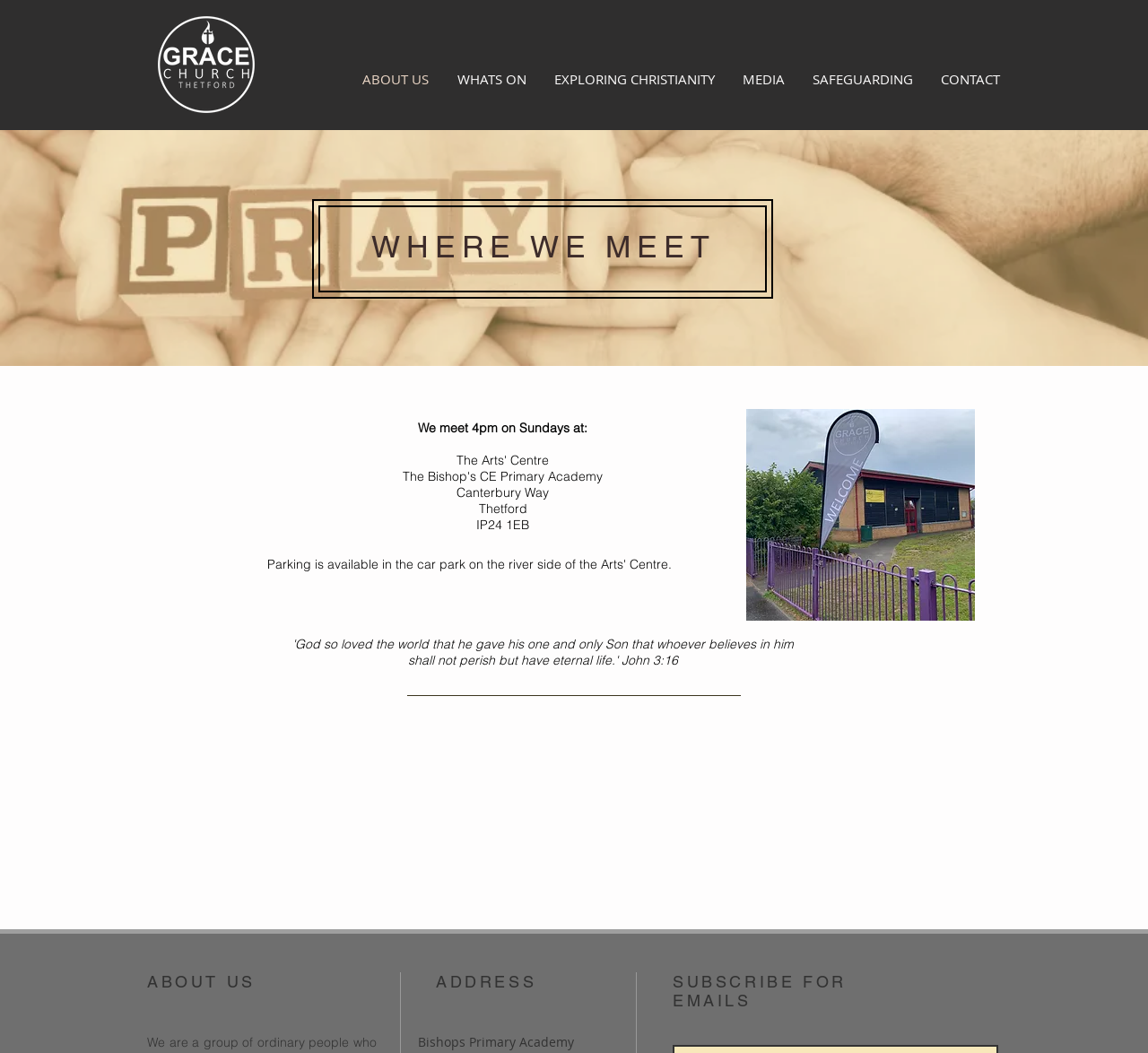Look at the image and give a detailed response to the following question: How many navigation links are available on the webpage?

The answer can be found by looking at the navigation section of the webpage, where there are six links labeled as 'ABOUT US', 'WHATS ON', 'EXPLORING CHRISTIANITY', 'MEDIA', 'SAFEGUARDING', and 'CONTACT'.